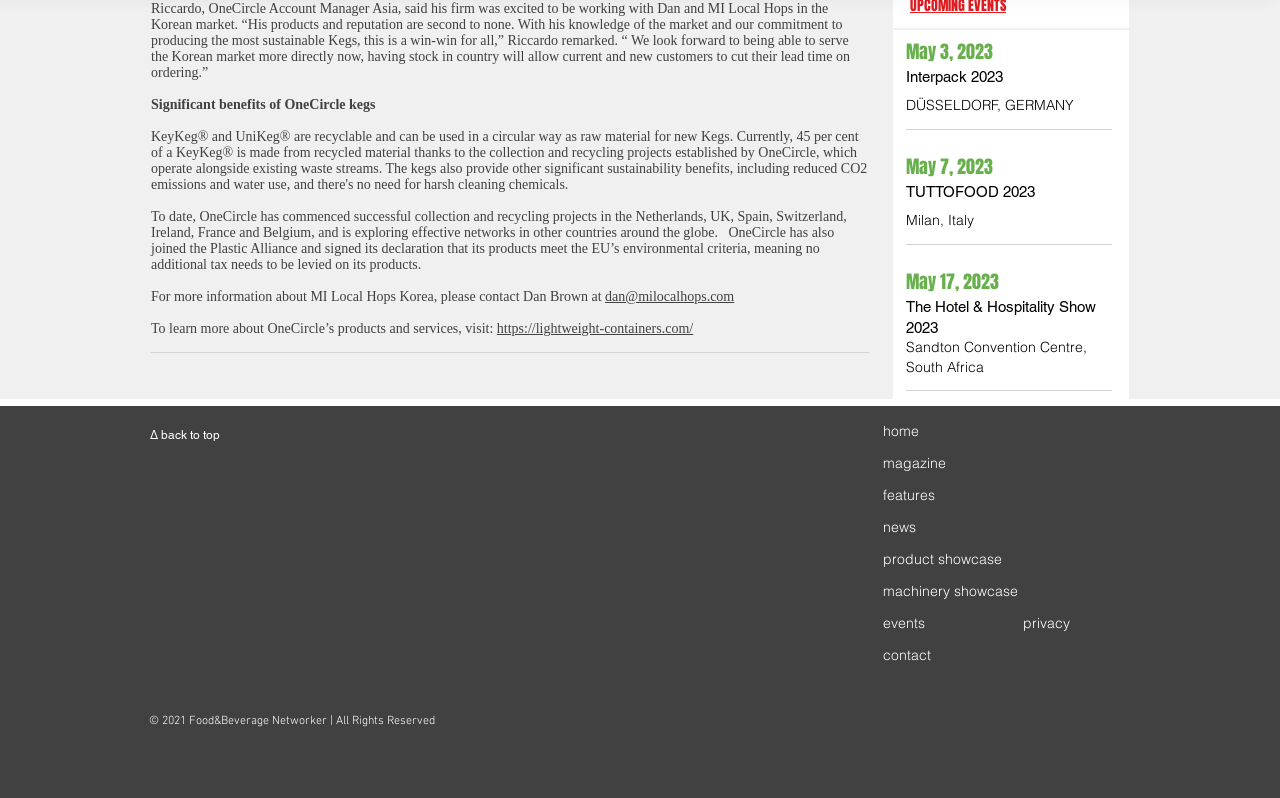What is the name of the website that provides more information about OneCircle's products and services?
Based on the image, answer the question with as much detail as possible.

The website that provides more information about OneCircle's products and services is mentioned in the link element with ID 709, which is located in the section of the webpage that discusses OneCircle.